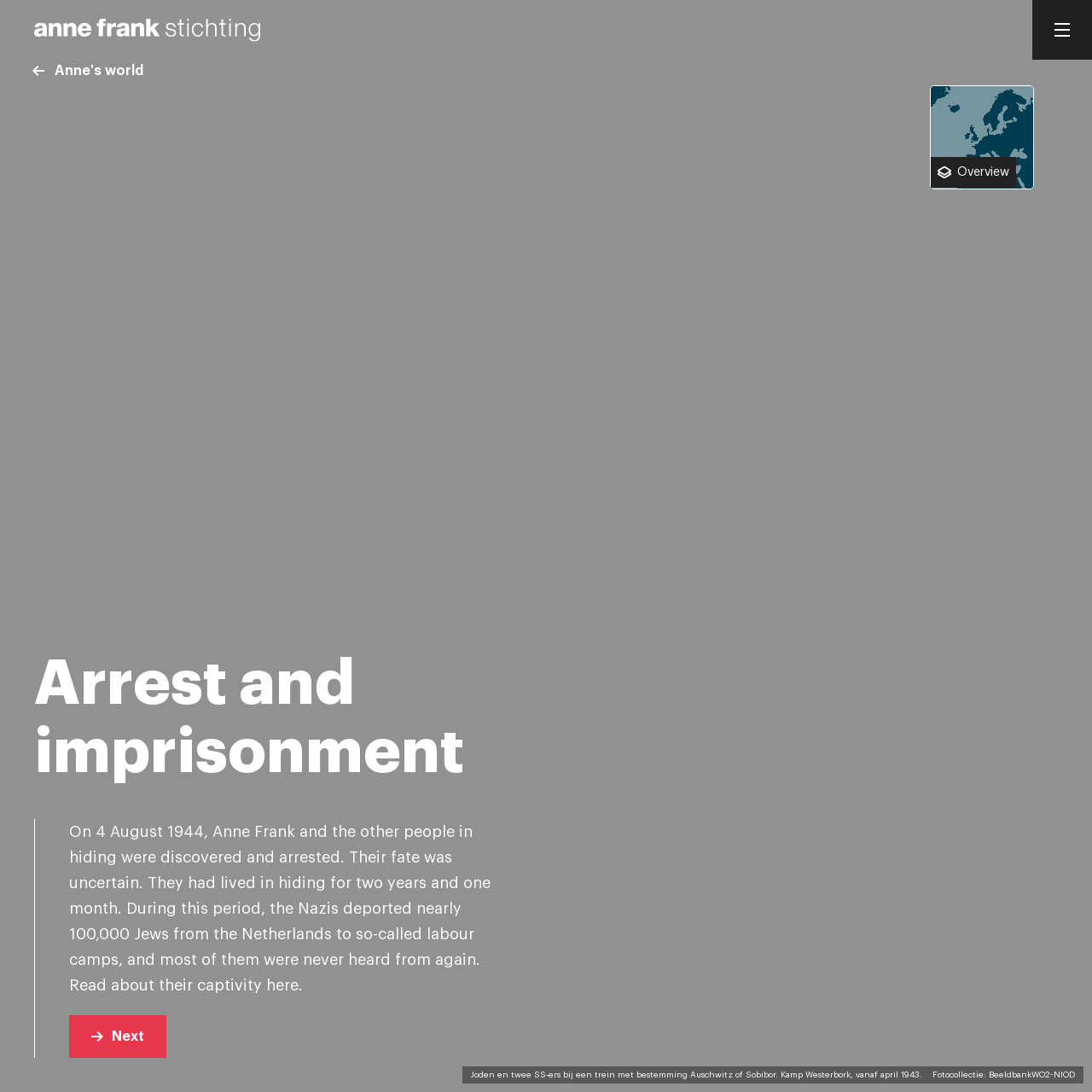Using the information in the image, could you please answer the following question in detail:
What is Anne Frank's fate after being arrested?

According to the webpage, Anne Frank and the other people in hiding were discovered and arrested on 4 August 1944, and their fate was uncertain. This information is provided in the StaticText element with the text 'On 4 August 1944, Anne Frank and the other people in hiding were discovered and arrested. Their fate was uncertain.'